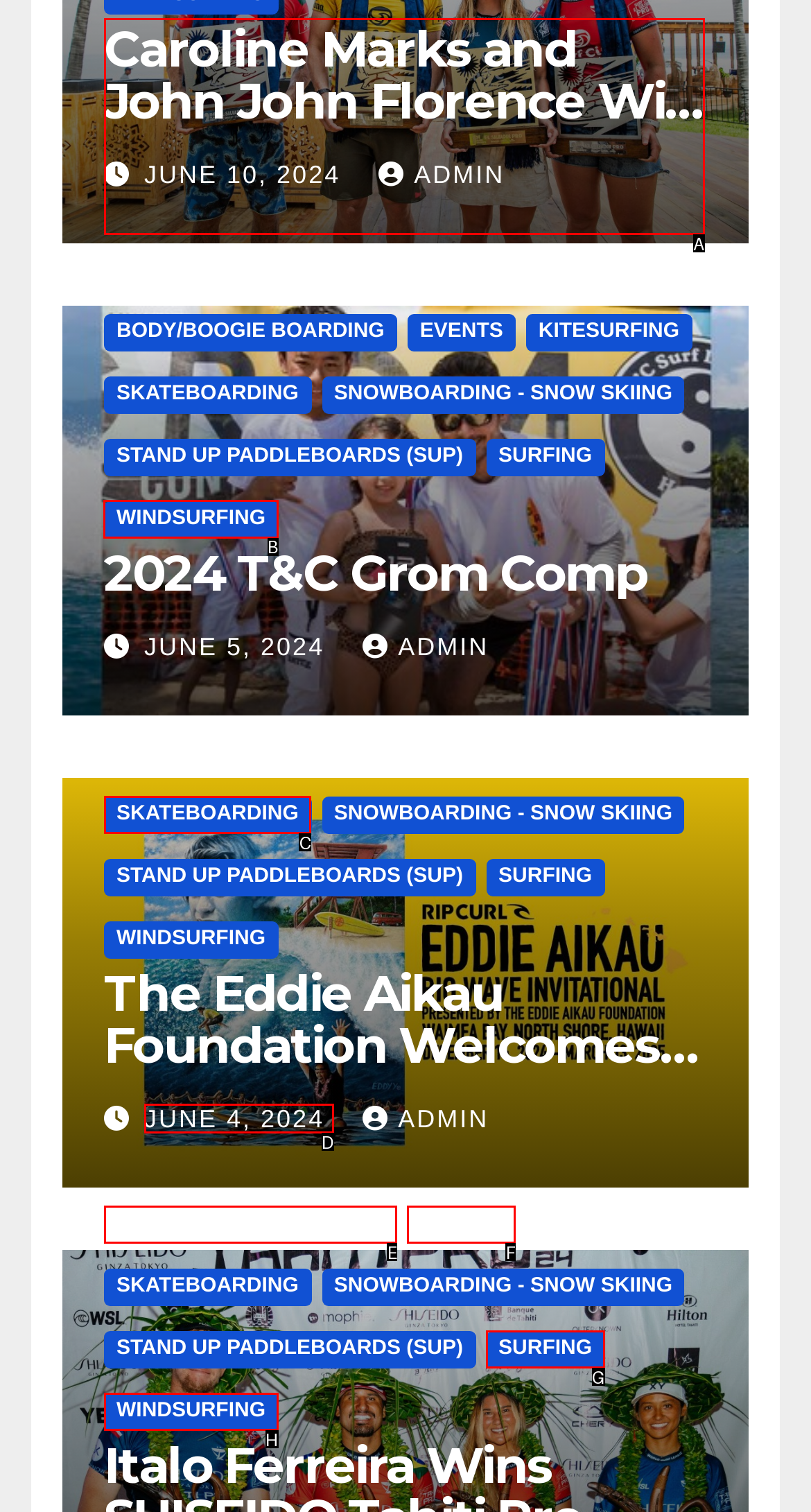Select the correct UI element to complete the task: Explore WINDSURFING
Please provide the letter of the chosen option.

B